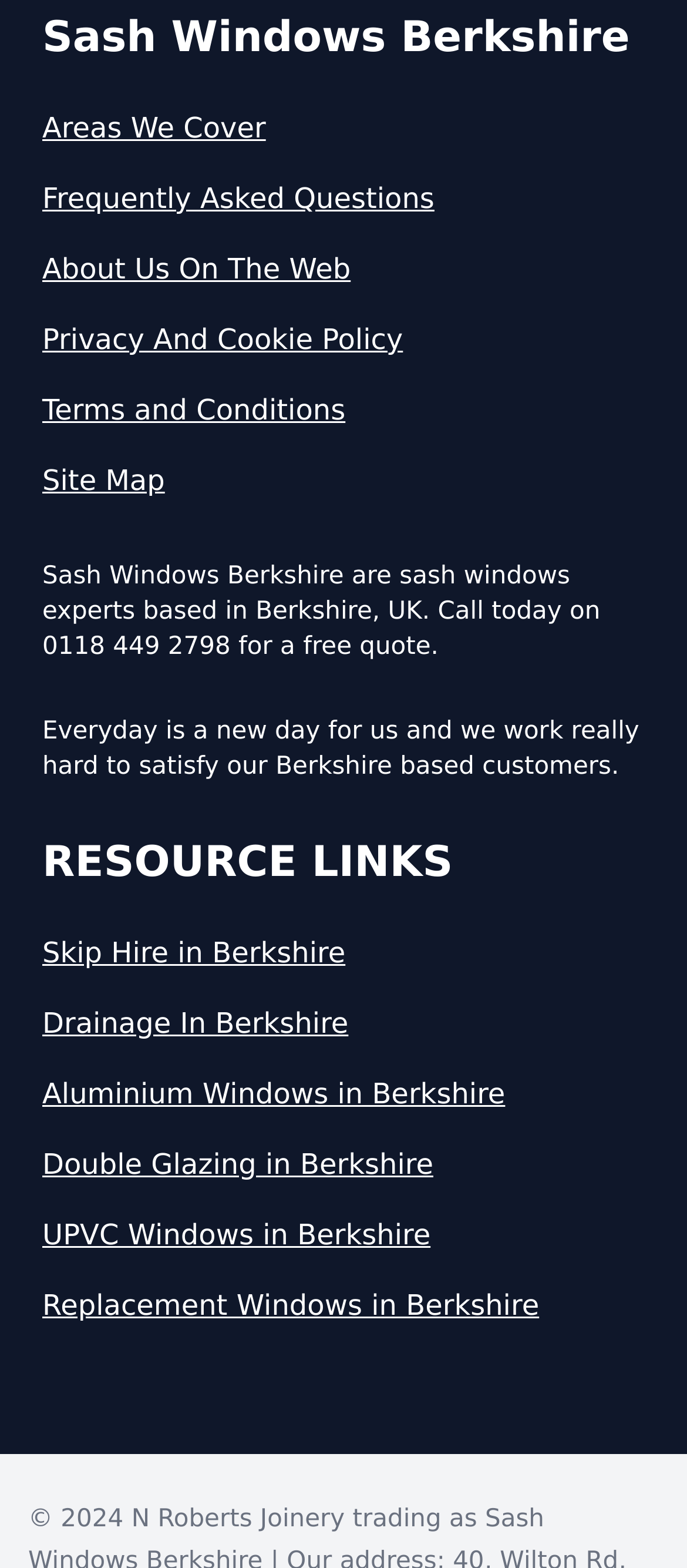Identify the bounding box coordinates of the area that should be clicked in order to complete the given instruction: "Read 'About Us On The Web'". The bounding box coordinates should be four float numbers between 0 and 1, i.e., [left, top, right, bottom].

[0.062, 0.158, 0.938, 0.185]